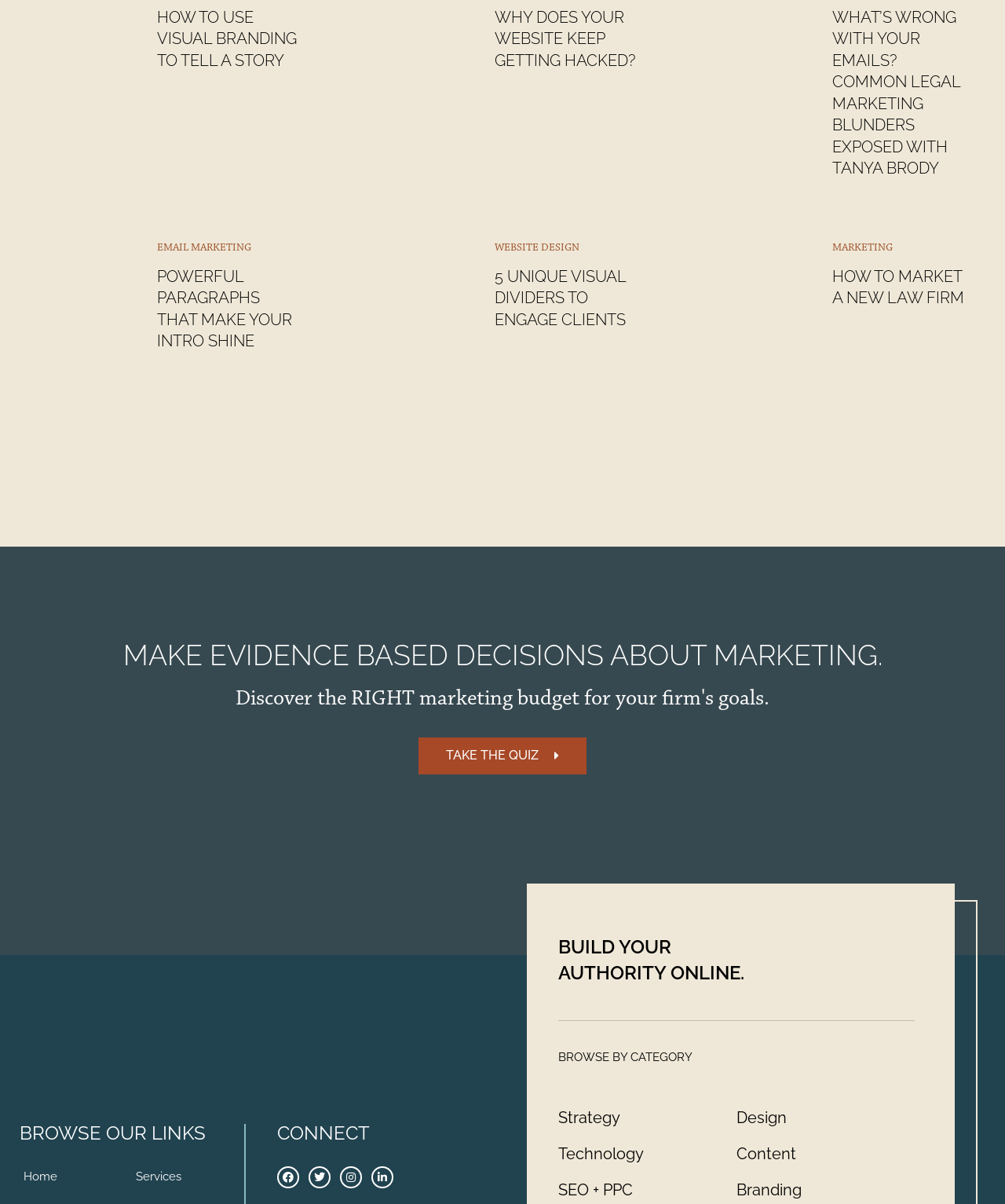Please determine the bounding box coordinates of the clickable area required to carry out the following instruction: "Read about how to use visual branding to tell a story". The coordinates must be four float numbers between 0 and 1, represented as [left, top, right, bottom].

[0.156, 0.006, 0.297, 0.06]